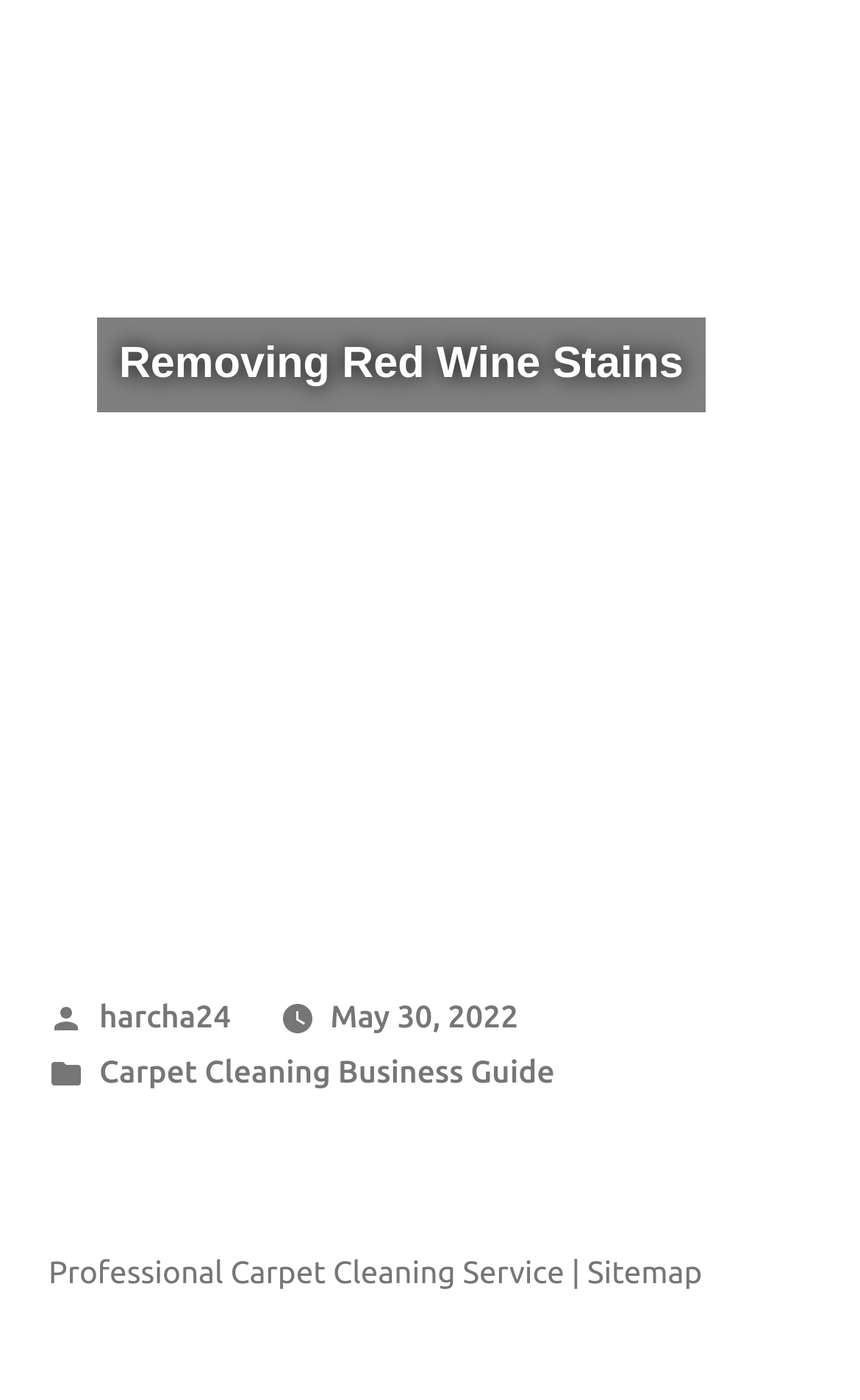Using the provided element description "Carpet Cleaning Business Guide", determine the bounding box coordinates of the UI element.

[0.115, 0.753, 0.645, 0.778]